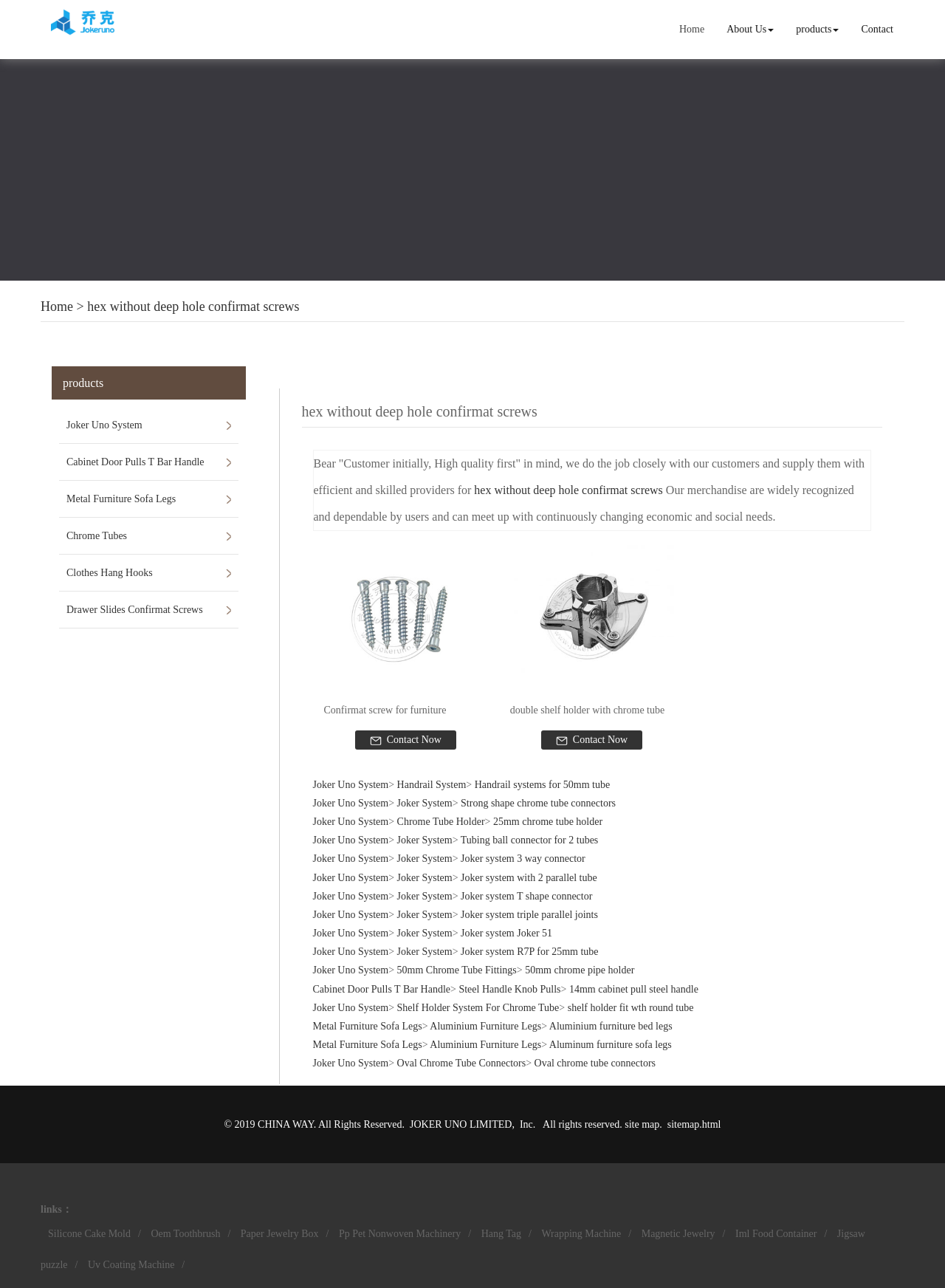Answer the question in a single word or phrase:
What type of screw is mentioned on the webpage?

Confirmat screw